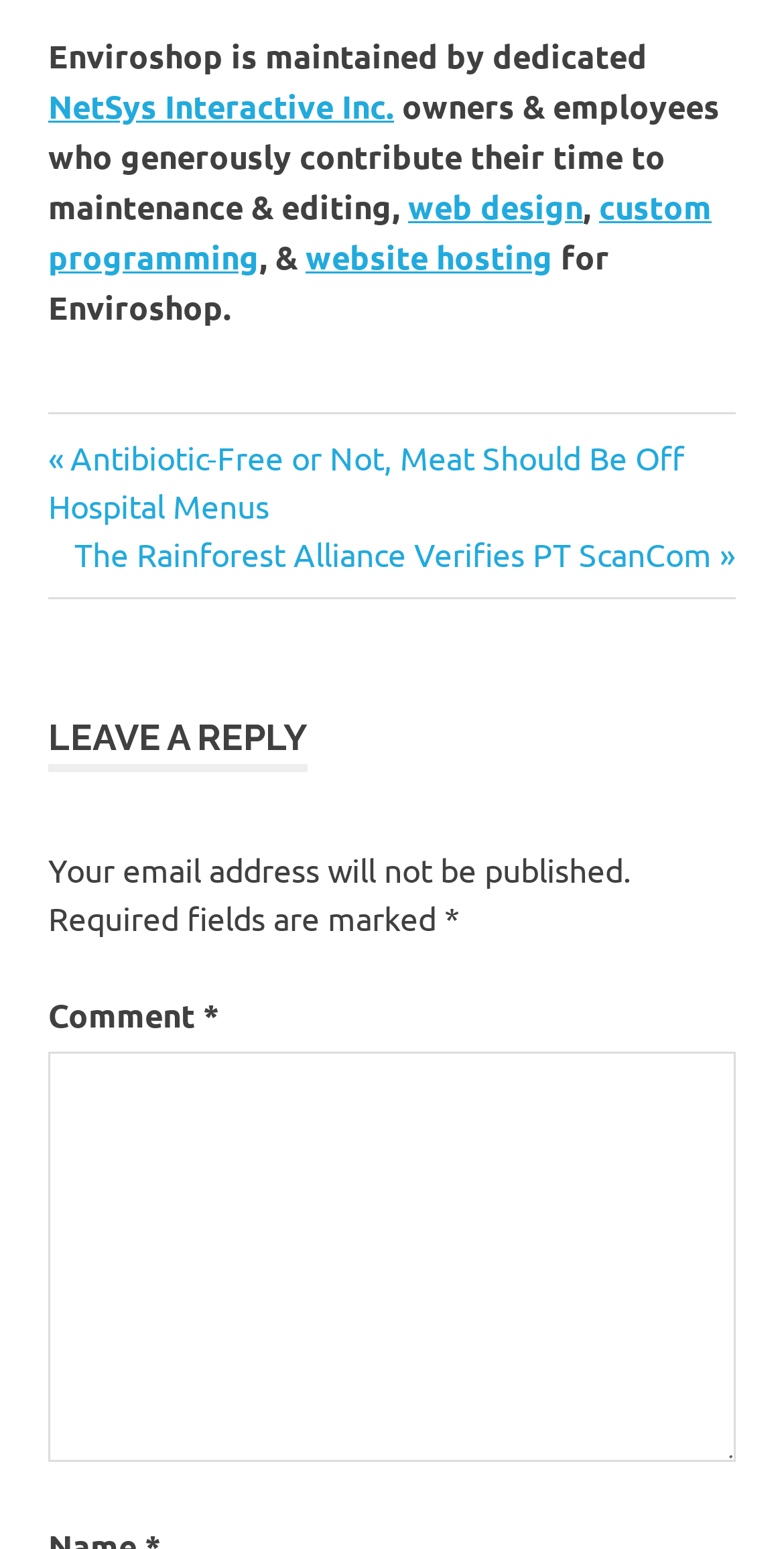Determine the bounding box coordinates for the element that should be clicked to follow this instruction: "Leave a reply". The coordinates should be given as four float numbers between 0 and 1, in the format [left, top, right, bottom].

[0.062, 0.449, 0.938, 0.498]